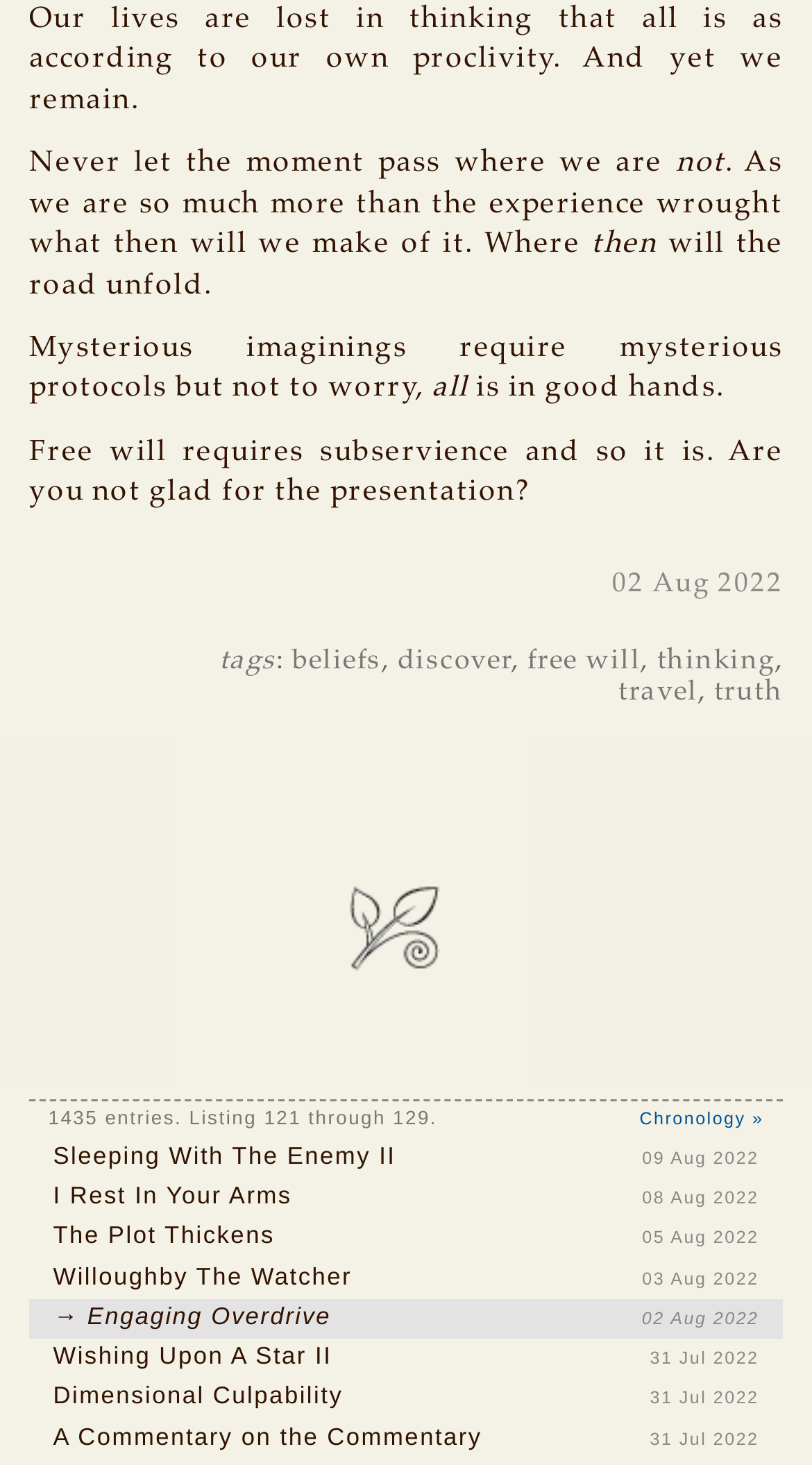What is the purpose of the 'Chronology »' link?
Look at the image and respond with a one-word or short phrase answer.

to view more entries